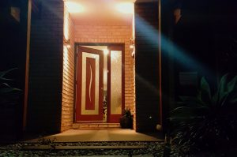What is on either side of the door?
Carefully examine the image and provide a detailed answer to the question.

According to the caption, the brick facade provides a textured backdrop on either side of the door, creating a sense of depth and context for the entrance.